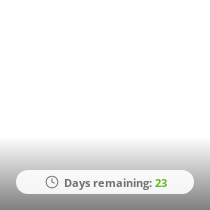Detail every aspect of the image in your caption.

The image prominently features a circular timer icon alongside a notification of "Days remaining: 23." This design element conveys a sense of urgency, indicating that there are 23 days left for a specific event or promotion. The timer icon suggests a countdown, enhancing the overall impression of time-sensitive information. The text is presented in a clean, modern font, with the number "23" highlighted in green to attract attention. This visual cue emphasizes the limited time available, encouraging viewers to act swiftly. The background gradient fades from light to dark, creating a refined aesthetic that complements the timer and text.